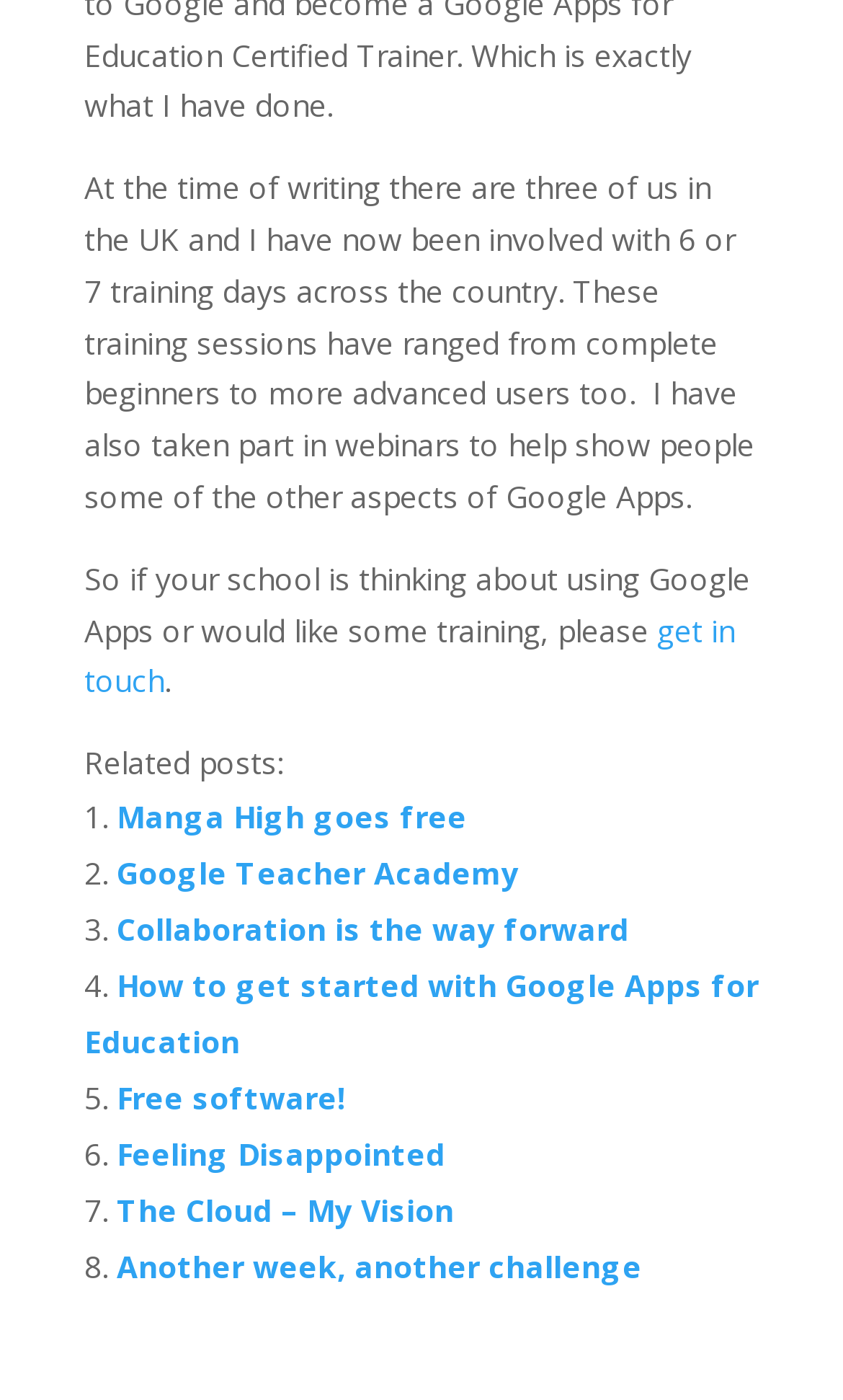Show the bounding box coordinates for the HTML element as described: "Manga High goes free".

[0.138, 0.568, 0.554, 0.598]